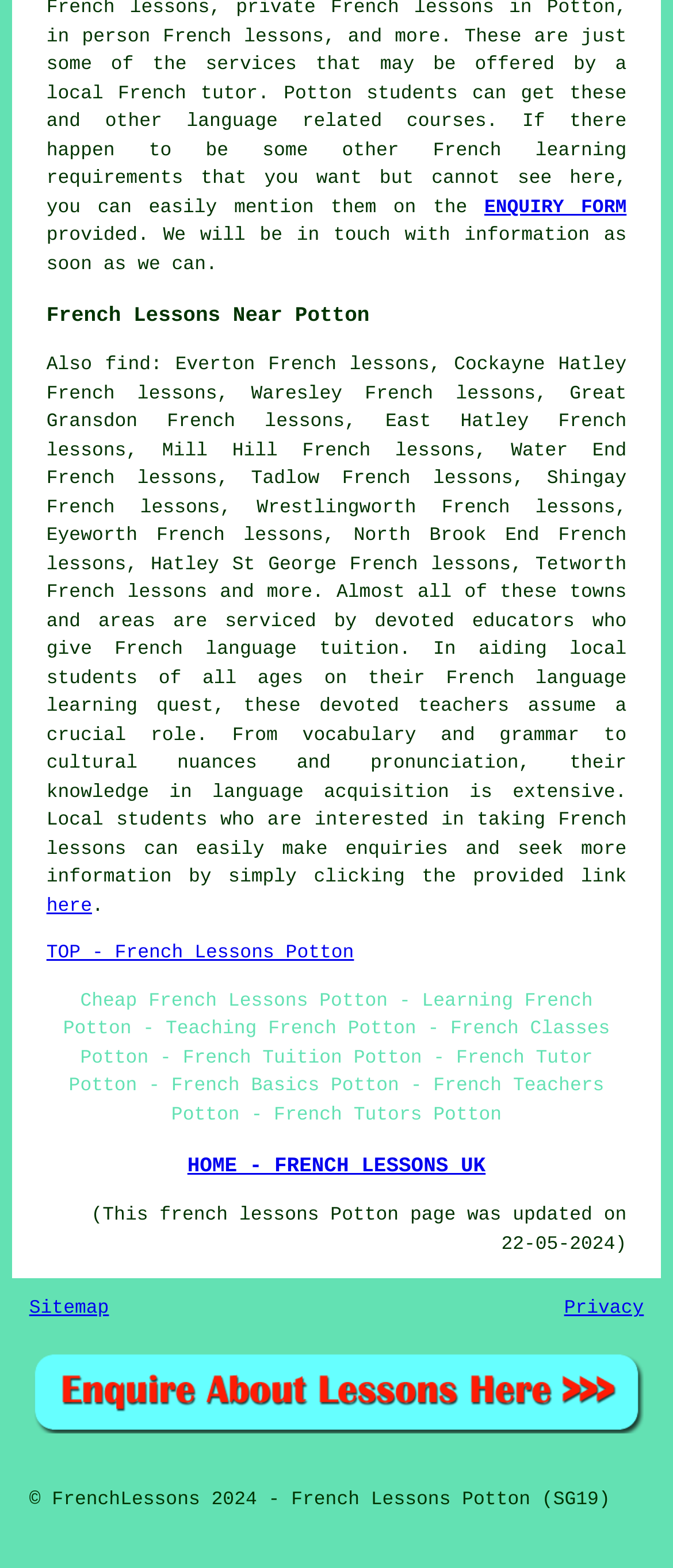How can students get more information about French lessons?
We need a detailed and exhaustive answer to the question. Please elaborate.

According to the webpage, students who are interested in taking French lessons can easily make enquiries and seek more information by simply clicking the provided link, which is labeled as 'ENQUIRY FORM'.